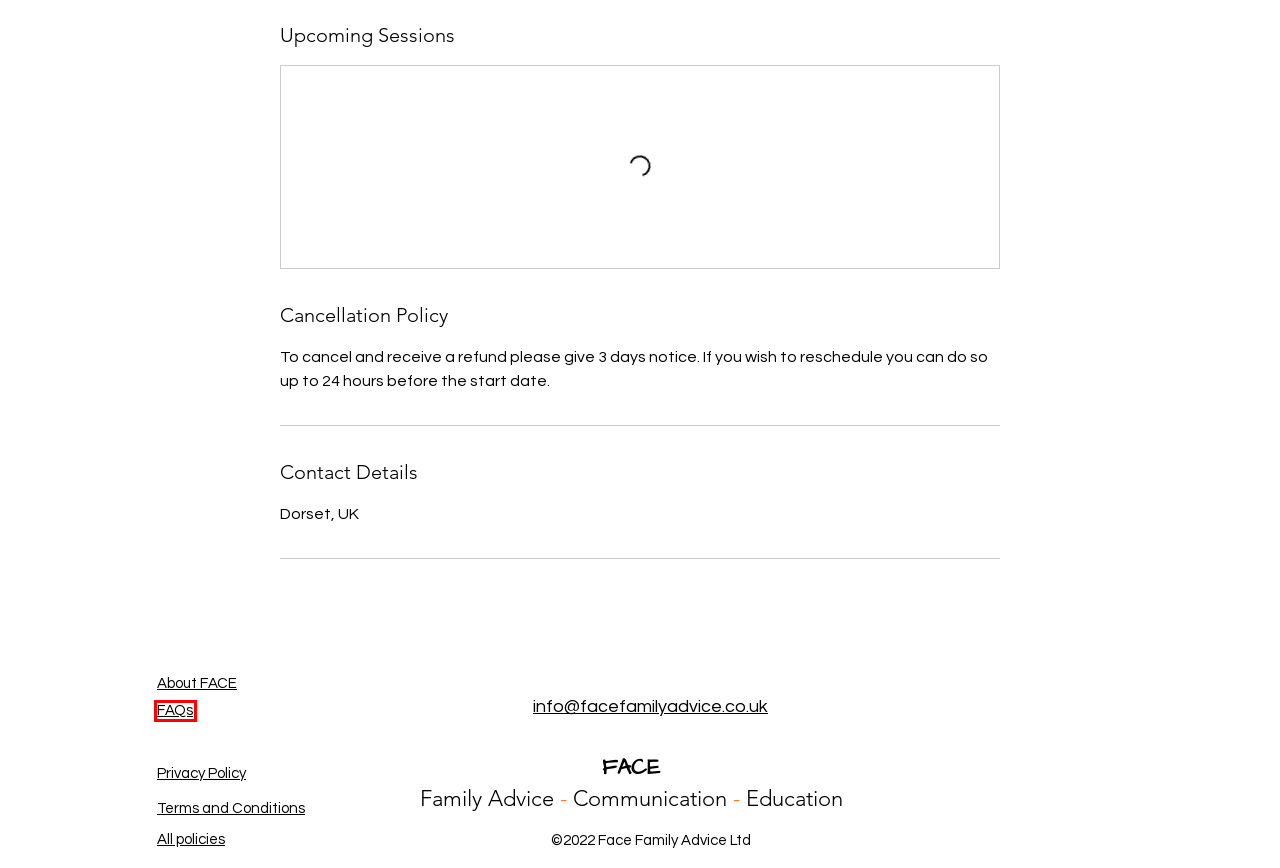You are provided with a screenshot of a webpage highlighting a UI element with a red bounding box. Choose the most suitable webpage description that matches the new page after clicking the element in the bounding box. Here are the candidates:
A. All Policies | Face Family Advice
B. FAQs | Face Family Advice
C. Contact | Face Family Advice
D. Blog | Face Family Advice
E. T&Cs | Face Family Advice
F. Recorded sessions | Face Family Advice
G. PARENT PAGE | Face Family Advice
H. Testimonials | Face Family Advice

B